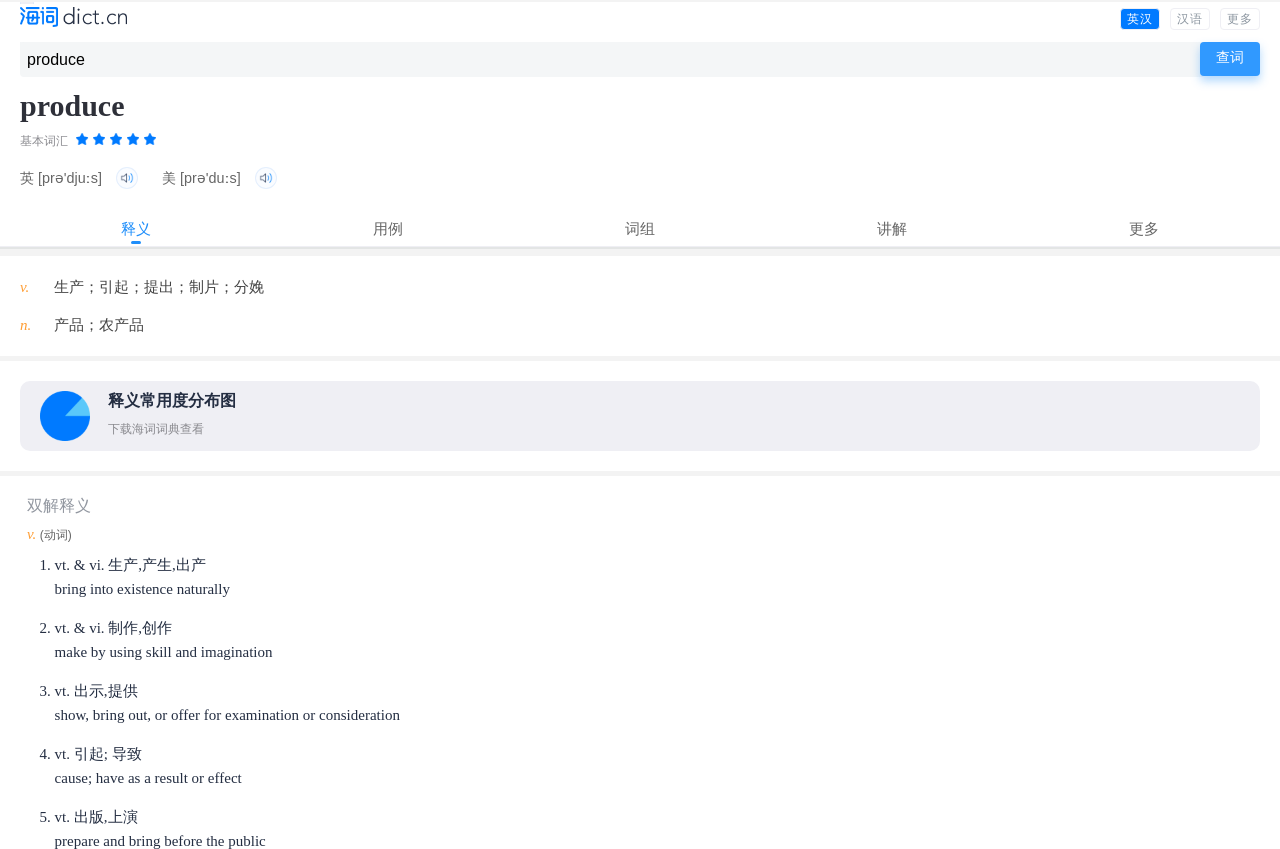What is the fifth meaning of 'produce'?
Make sure to answer the question with a detailed and comprehensive explanation.

On the webpage, I found the fifth definition of 'produce' under the '释义' section, which is labeled as 'vt. 出版,上演'.